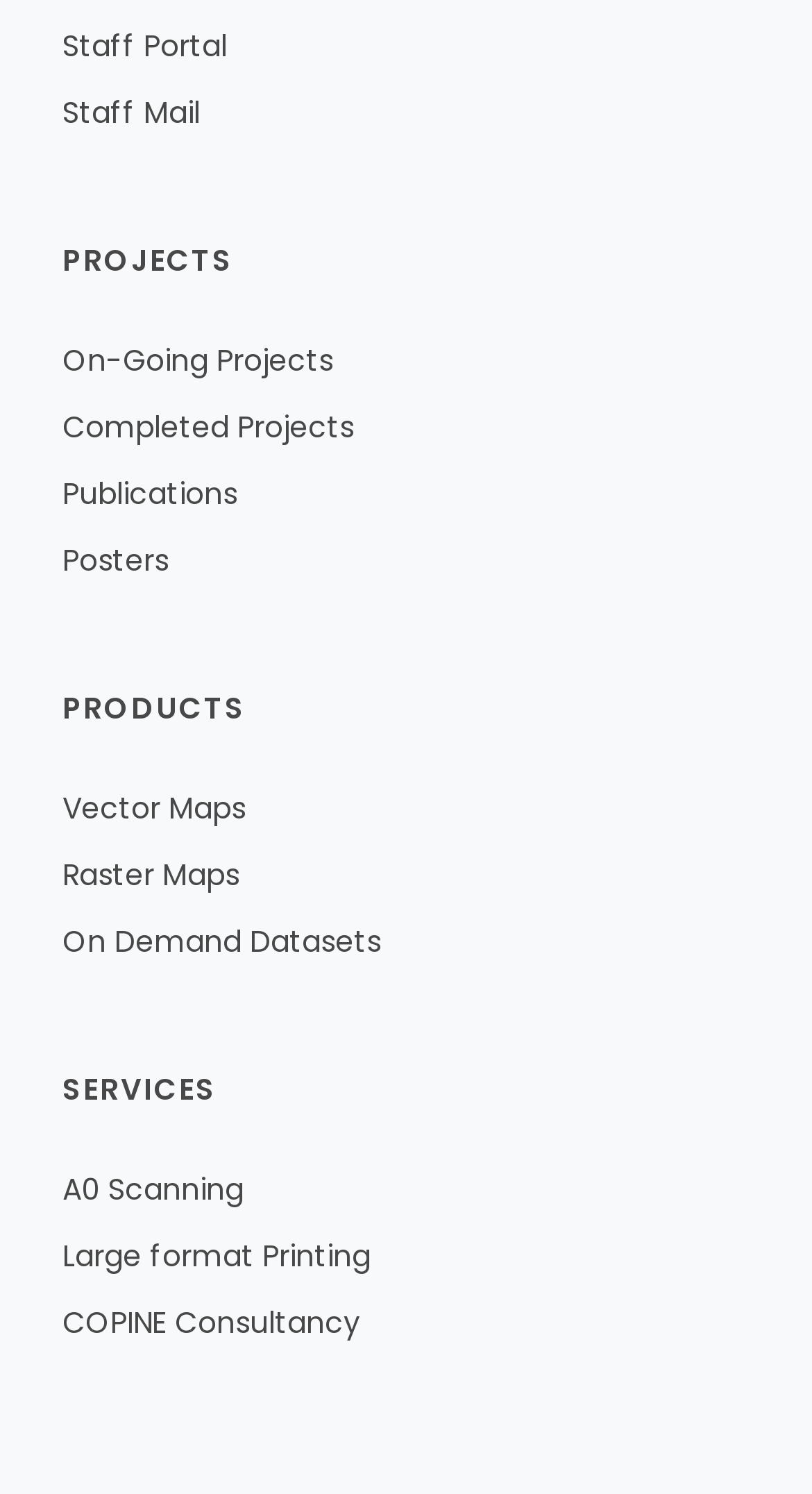Please indicate the bounding box coordinates of the element's region to be clicked to achieve the instruction: "View 'Laminate Flooring'". Provide the coordinates as four float numbers between 0 and 1, i.e., [left, top, right, bottom].

None